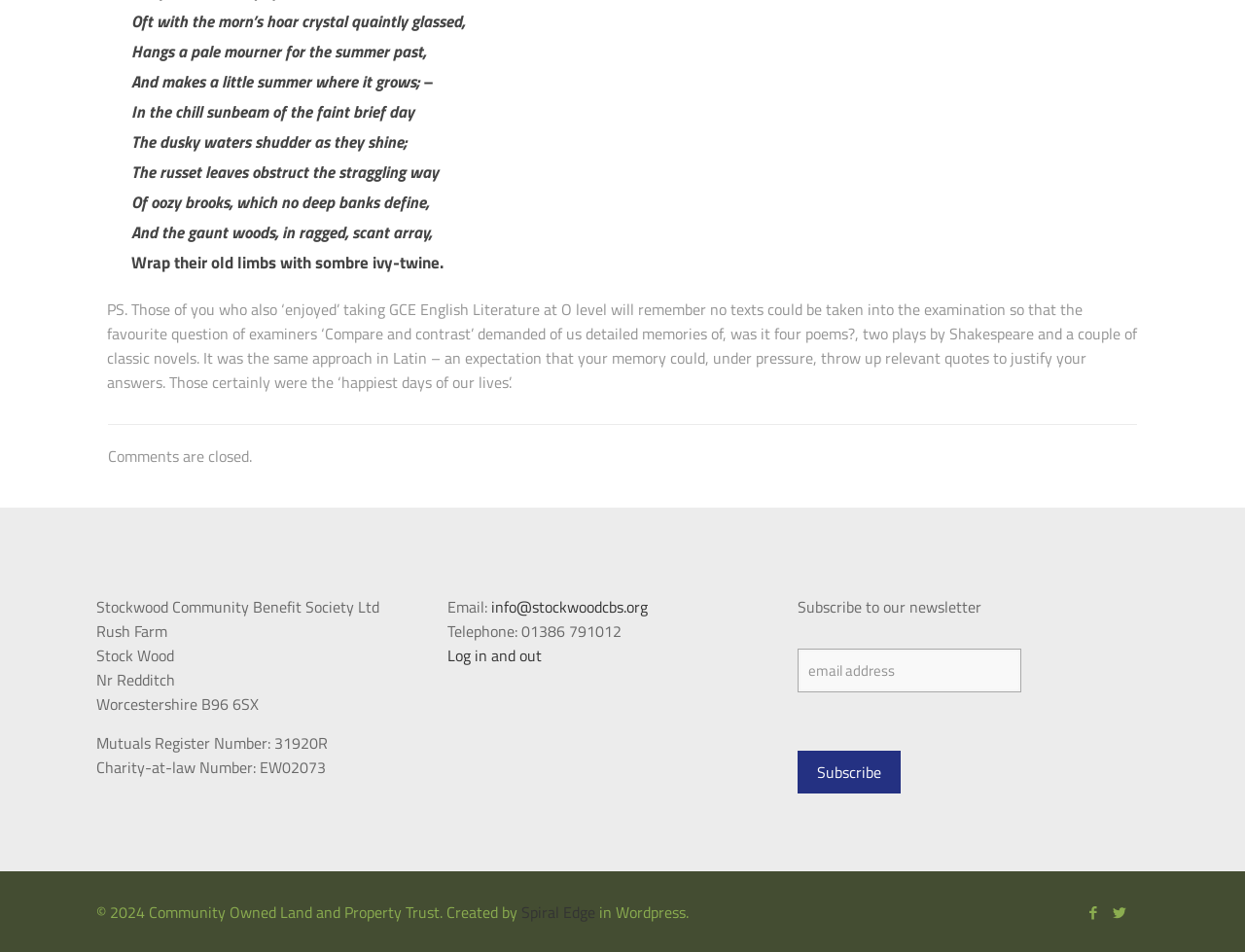How can I contact the organization?
Look at the image and construct a detailed response to the question.

The webpage provides an email address, 'info@stockwoodcbs.org', and a telephone number, '01386 791012', to contact the organization.